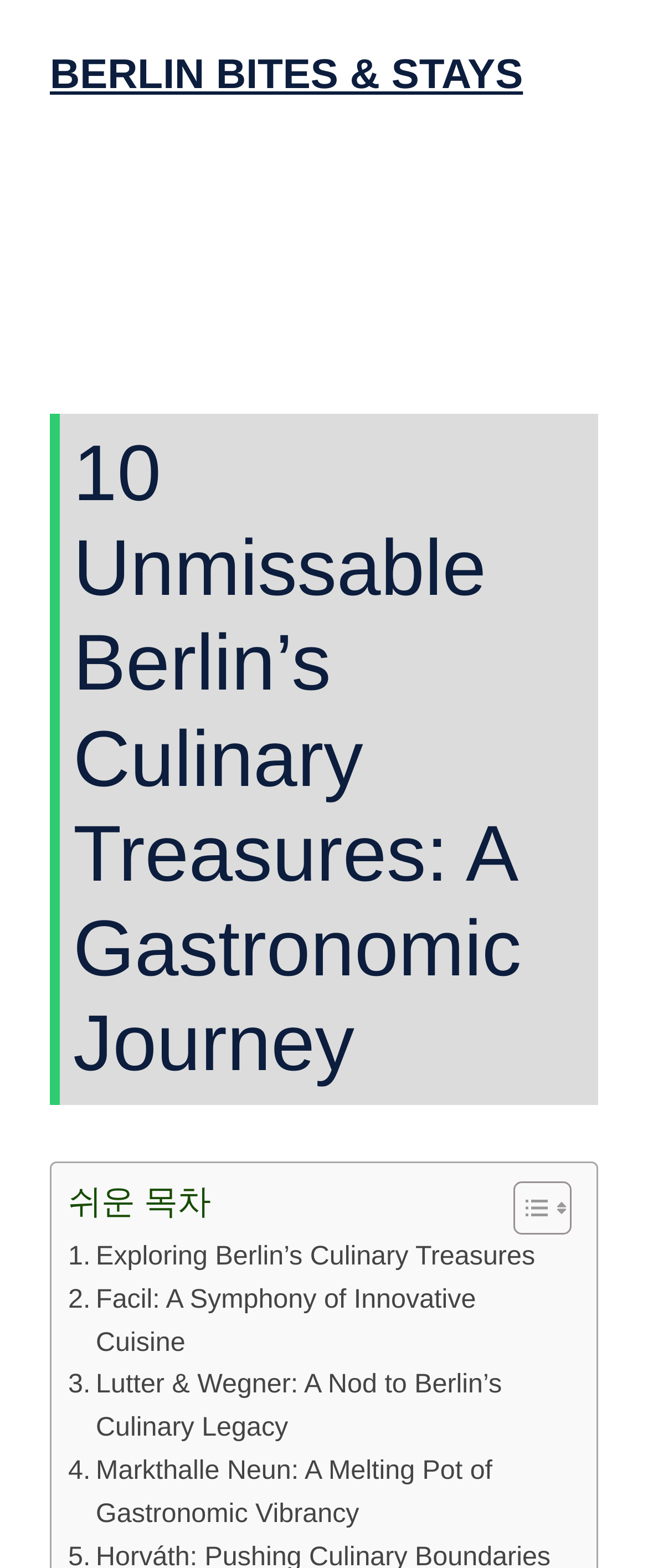Please give a one-word or short phrase response to the following question: 
What is the text of the first link in the content section?

Exploring Berlin’s Culinary Treasures